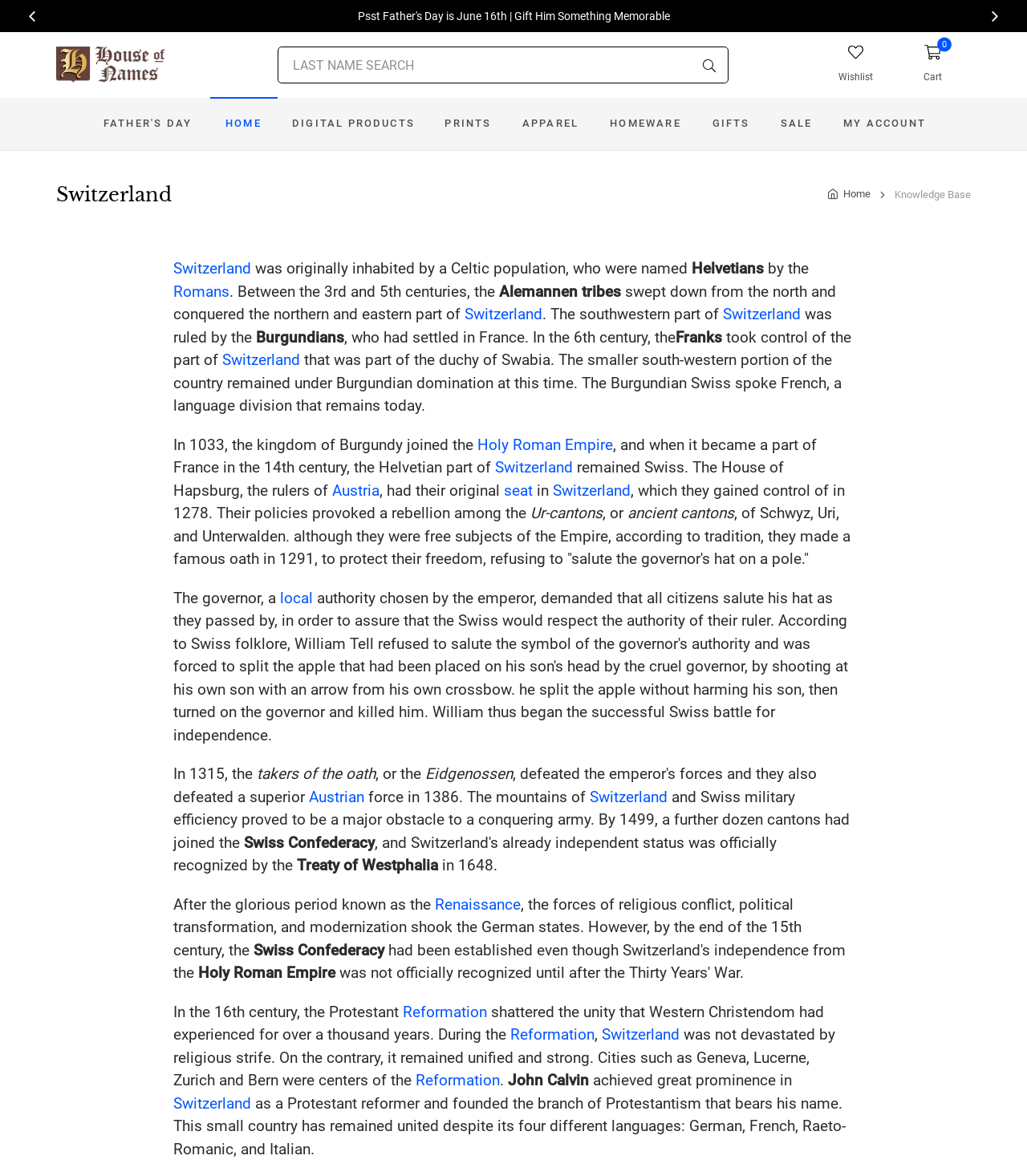What language did the Burgundian Swiss speak?
Provide a detailed answer to the question using information from the image.

According to the webpage, the Burgundian Swiss spoke French, which is mentioned in the sentence 'The Burgundian Swiss spoke French, a language division that remains today.'